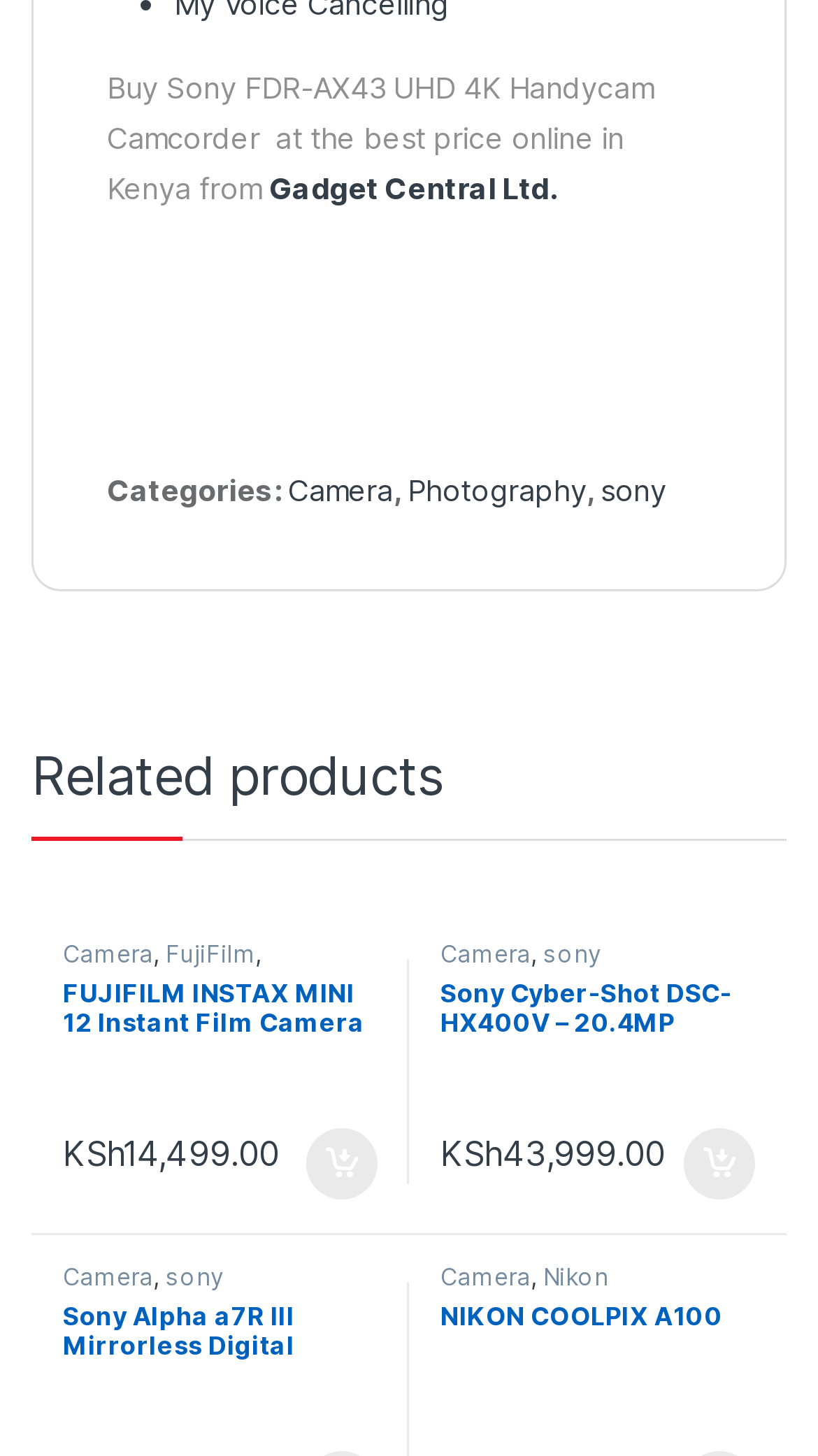Please identify the bounding box coordinates of where to click in order to follow the instruction: "Add 'Sony Cyber-Shot DSC-HX400V – 20.4MP Digital Camera' to cart".

[0.836, 0.775, 0.923, 0.824]